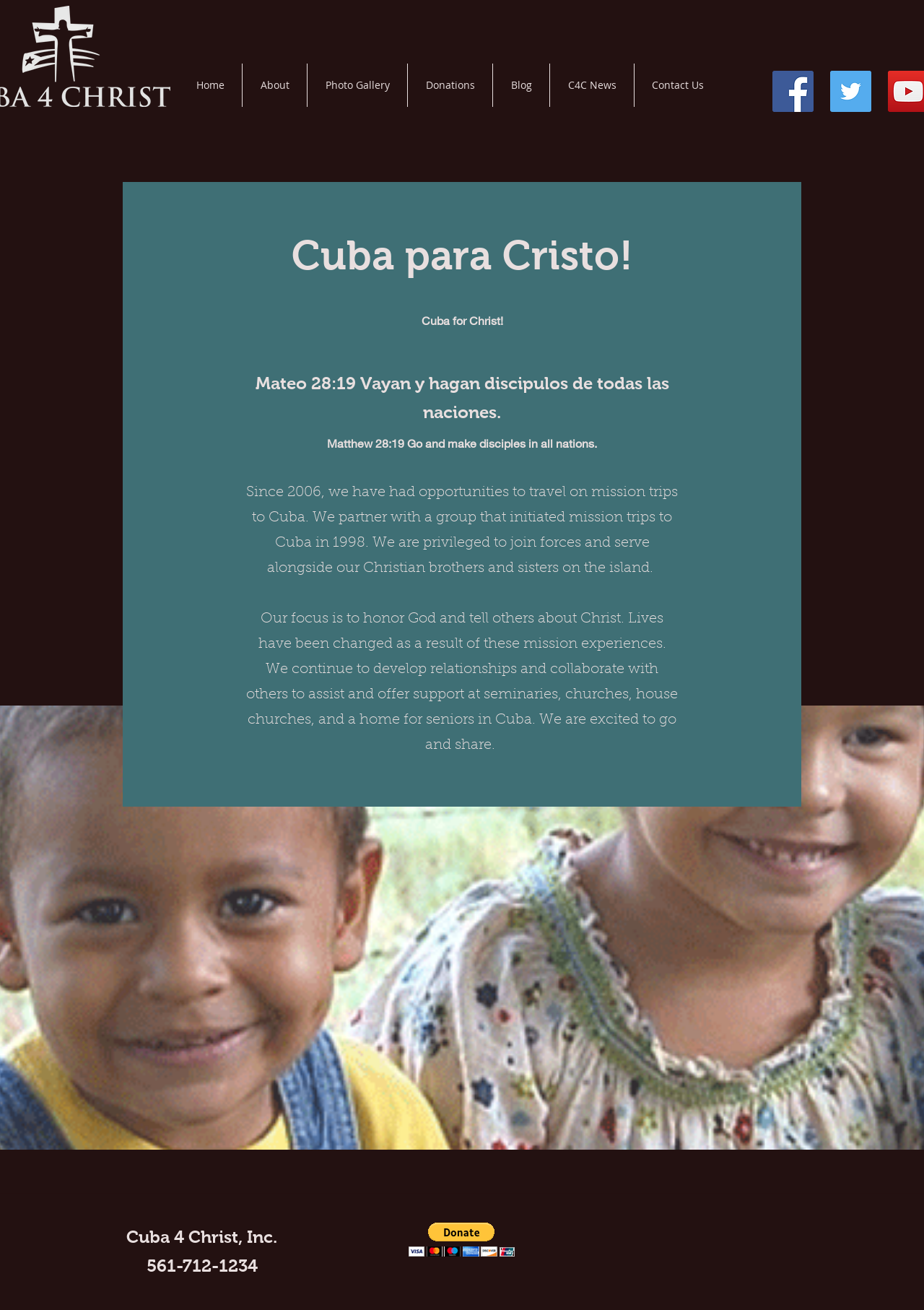What is the phone number provided?
Based on the screenshot, answer the question with a single word or phrase.

561-712-1234